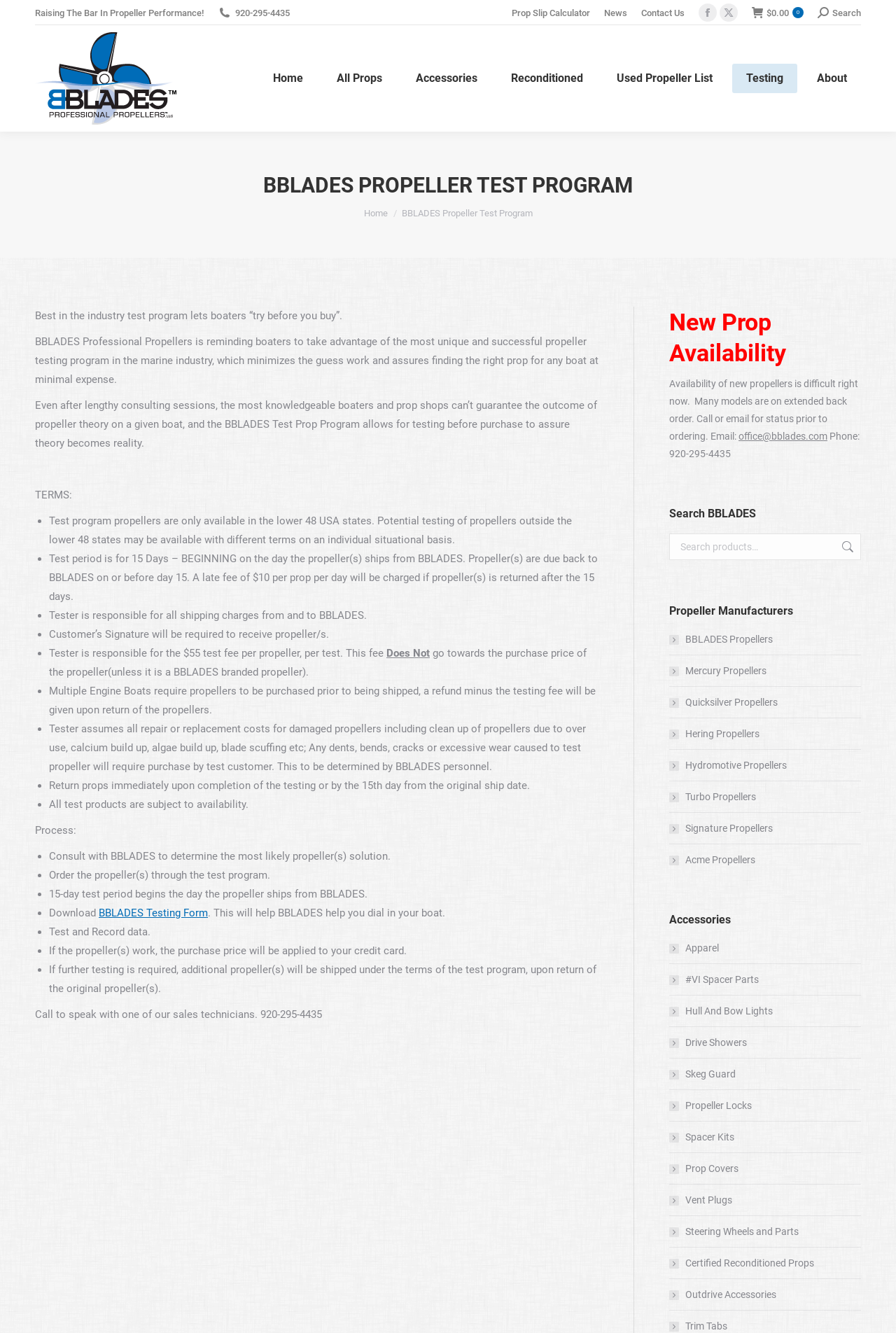Give a detailed account of the webpage.

The webpage is about BBLADES Propeller Test Program, which allows boaters to "try before you buy" propellers. At the top of the page, there is a heading "Raising The Bar In Propeller Performance!" and a phone number "920-295-4435". Below that, there are links to "Prop Slip Calculator", "News", "Contact Us", and social media icons.

On the left side of the page, there is a menu with links to "Home", "All Props", "Accessories", "Reconditioned", "Used Propeller List", "Testing", and "About". 

The main content of the page is about the BBLADES Propeller Test Program, which is described in detail. The program allows boaters to test propellers before purchasing them, minimizing the guesswork and ensuring the right prop for their boat. The program's terms and conditions are listed, including the test period, shipping responsibilities, and fees.

There is also a section on the process of testing, which involves consulting with BBLADES, ordering the propeller, testing, and recording data. If the propeller works, the purchase price will be applied to the customer's credit card.

At the bottom of the page, there is a section on new prop availability, which notes that many models are on extended back order. There is also a search function and a list of propeller manufacturers, including BBLADES Propellers.